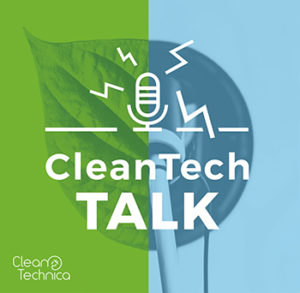Present an elaborate depiction of the scene captured in the image.

The image prominently features the logo for "CleanTech Talk," a podcast that focuses on discussions surrounding clean technology and environmental sustainability. The logo is designed with a vibrant green background showcasing a leaf, symbolizing eco-friendliness, alongside a light blue backdrop that adds a modern touch. At the center, a stylized microphone is depicted, representing the podcast medium, while soundwave graphics indicate the dynamic discussions characteristic of the show. The title "CleanTech TALK" is boldly displayed in white, emphasizing the podcast's focus on important conversations in the clean technology sector. The logo is further branded with the CleanTechnica name, suggesting a connection to a broader platform dedicated to clean tech news and updates.